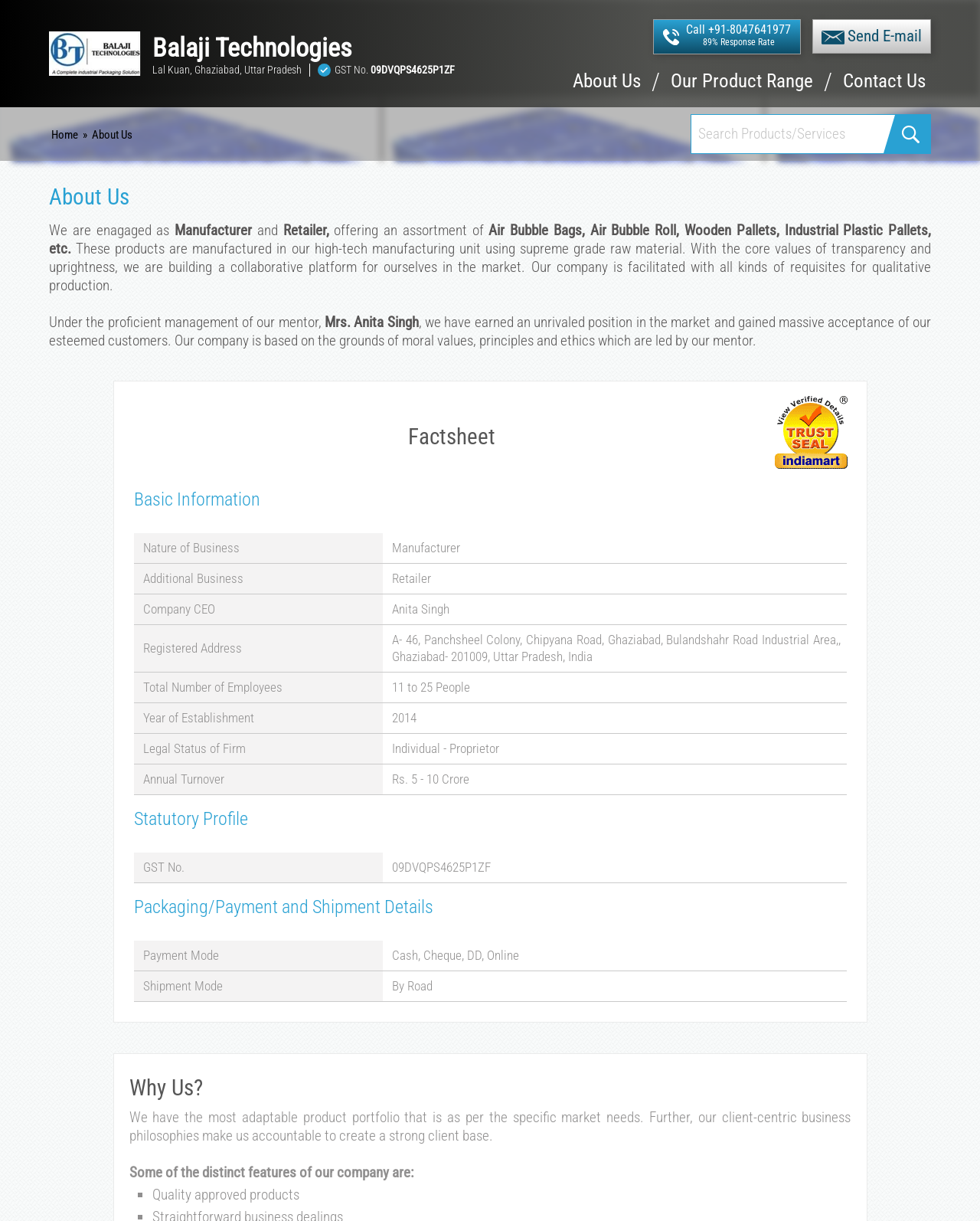Please pinpoint the bounding box coordinates for the region I should click to adhere to this instruction: "Search for products or services".

[0.705, 0.094, 0.902, 0.124]